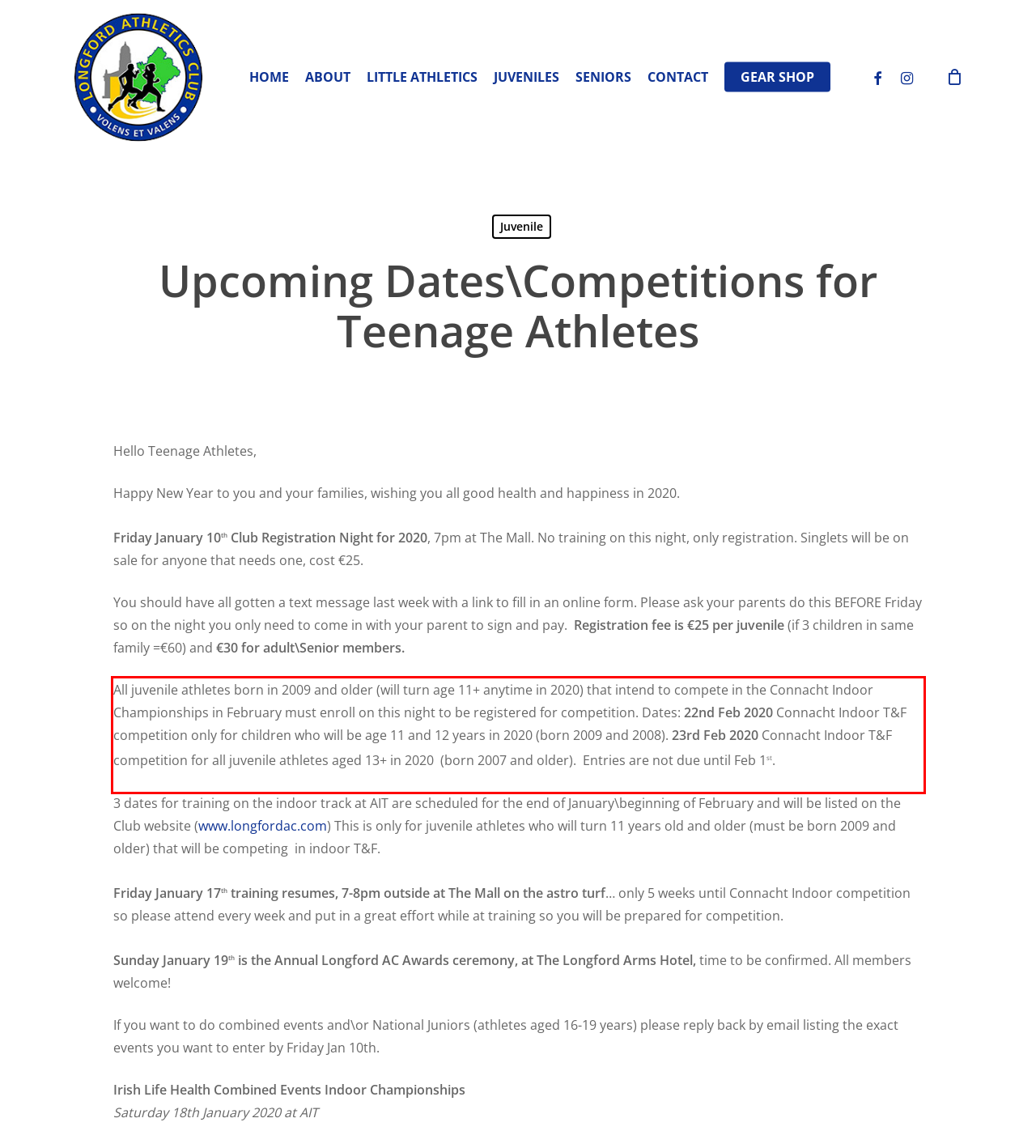Please analyze the screenshot of a webpage and extract the text content within the red bounding box using OCR.

All juvenile athletes born in 2009 and older (will turn age 11+ anytime in 2020) that intend to compete in the Connacht Indoor Championships in February must enroll on this night to be registered for competition. Dates: 22nd Feb 2020 Connacht Indoor T&F competition only for children who will be age 11 and 12 years in 2020 (born 2009 and 2008). 23rd Feb 2020 Connacht Indoor T&F competition for all juvenile athletes aged 13+ in 2020 (born 2007 and older). Entries are not due until Feb 1st.